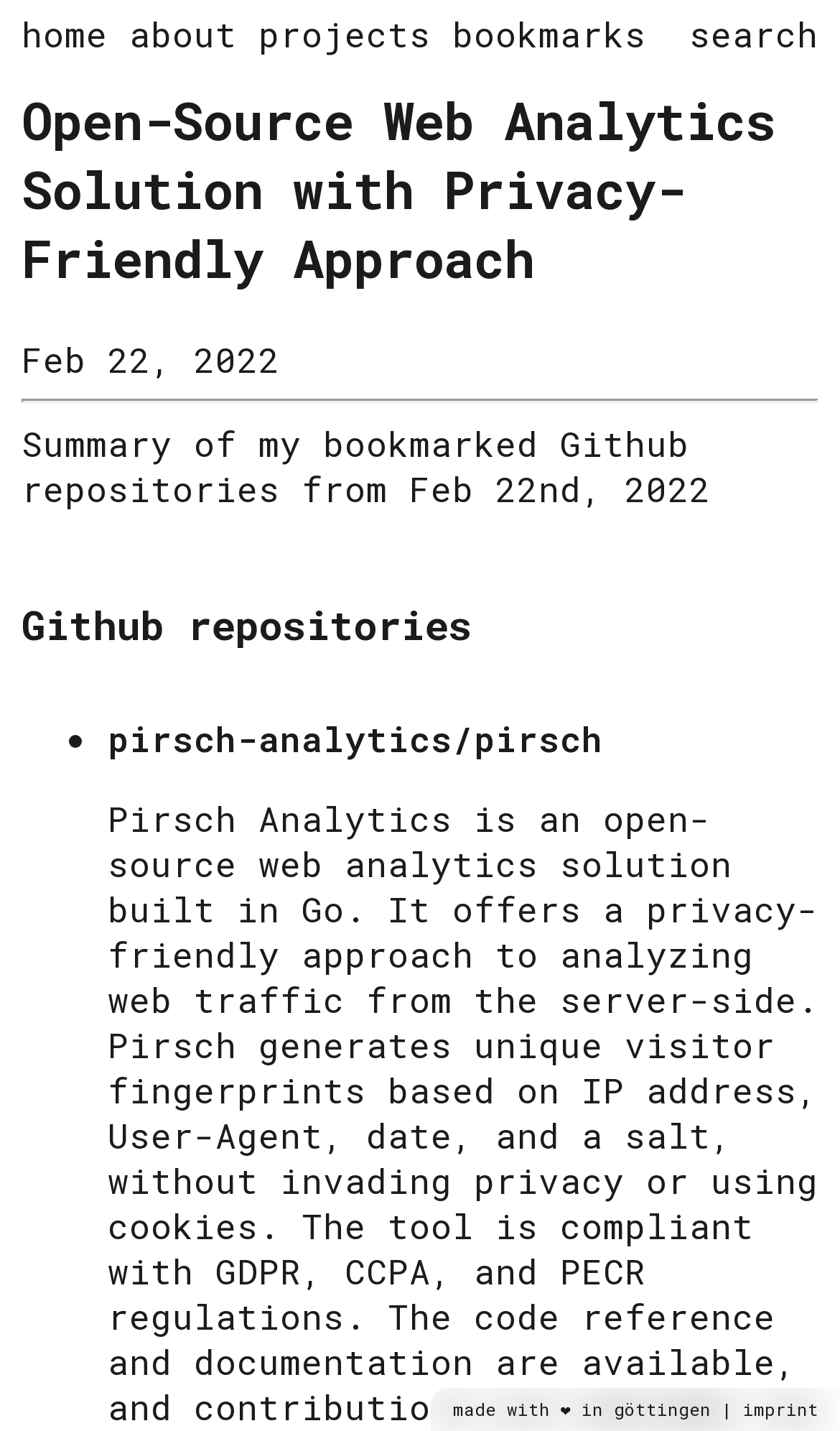Identify the main heading of the webpage and provide its text content.

Open-Source Web Analytics Solution with Privacy-Friendly Approach